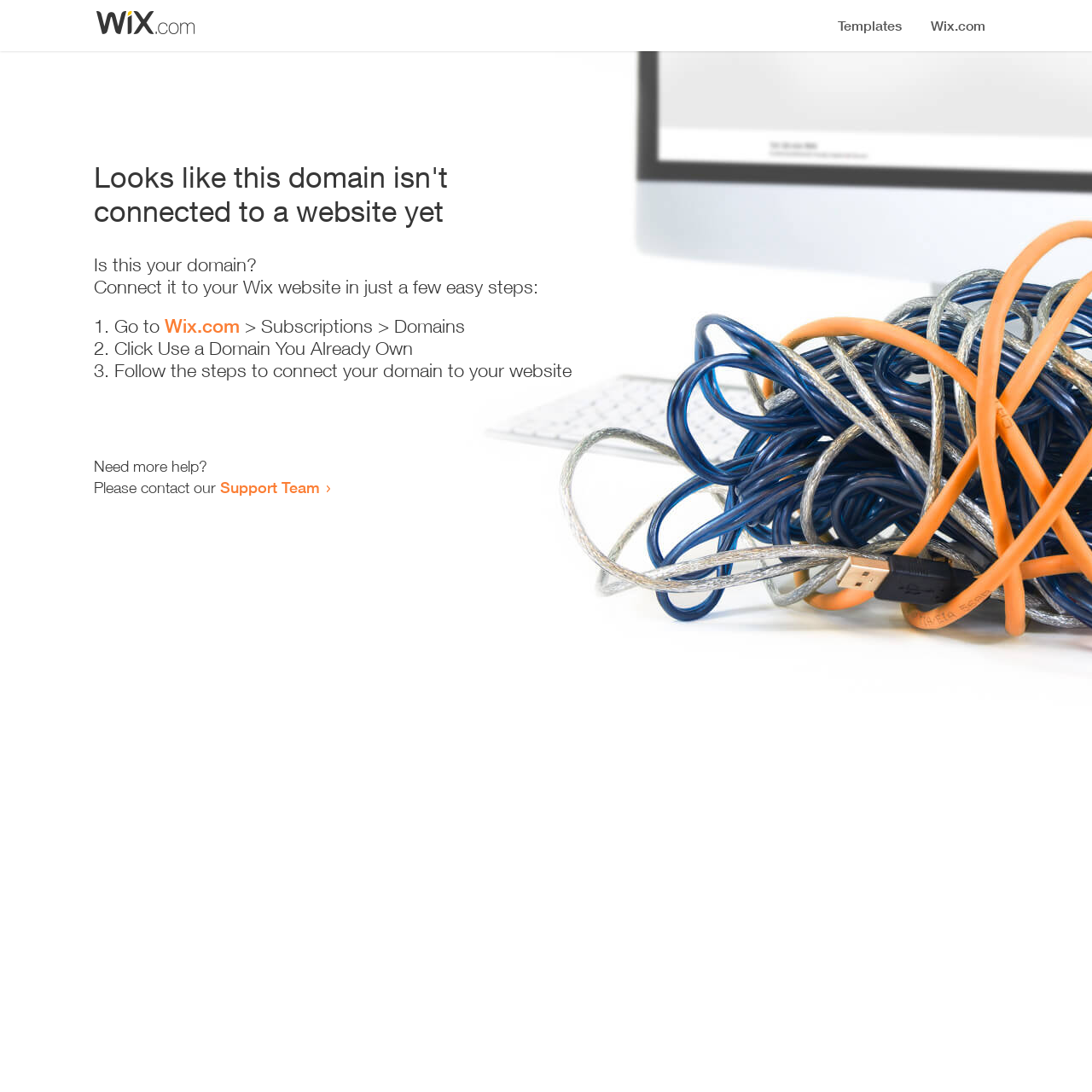Please provide the bounding box coordinates for the UI element as described: "October 5, 2023October 5, 2023". The coordinates must be four floats between 0 and 1, represented as [left, top, right, bottom].

None